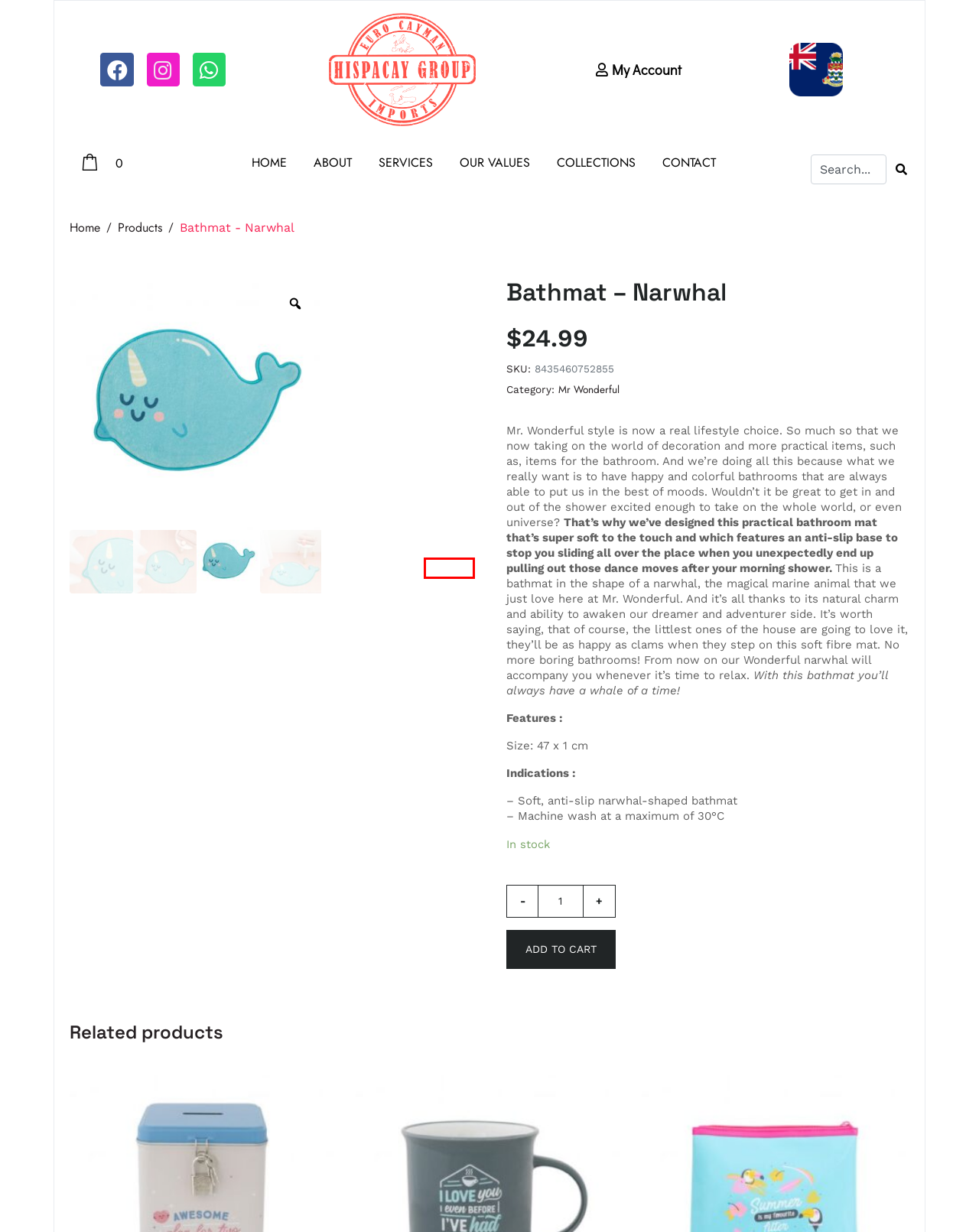Analyze the screenshot of a webpage featuring a red rectangle around an element. Pick the description that best fits the new webpage after interacting with the element inside the red bounding box. Here are the candidates:
A. Cart – Hispacay Group
B. Register – Hispacay Group
C. About Us – Hispacay Group
D. login – Hispacay Group
E. Mr Wonderful – Hispacay Group
F. Our Values – Hispacay Group
G. Products – Hispacay Group
H. Services – Hispacay Group

B